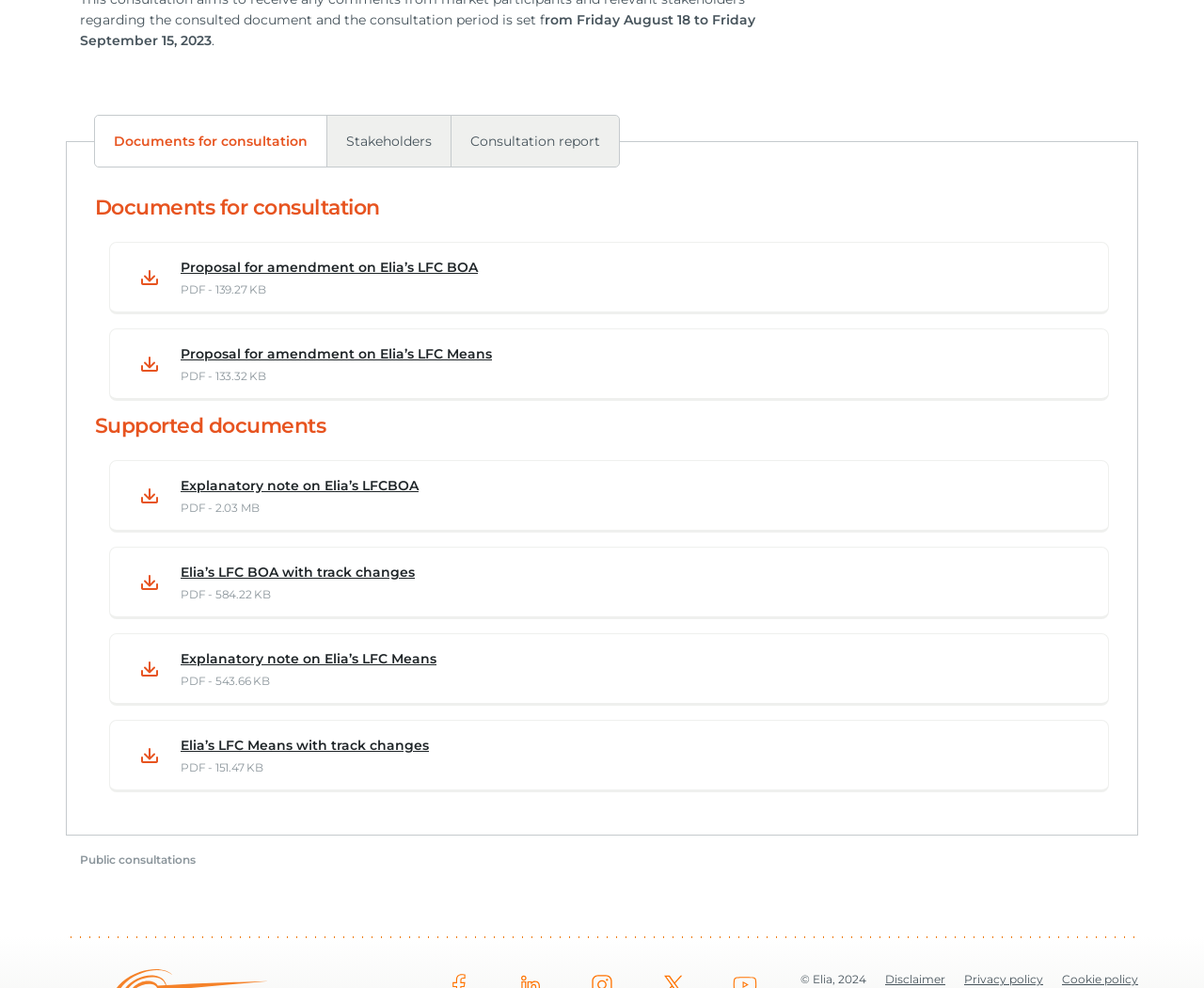What is the copyright year of the webpage?
Please respond to the question with a detailed and thorough explanation.

I found the copyright year by looking at the StaticText element with the text '© Elia, 2024' at the bottom of the webpage.